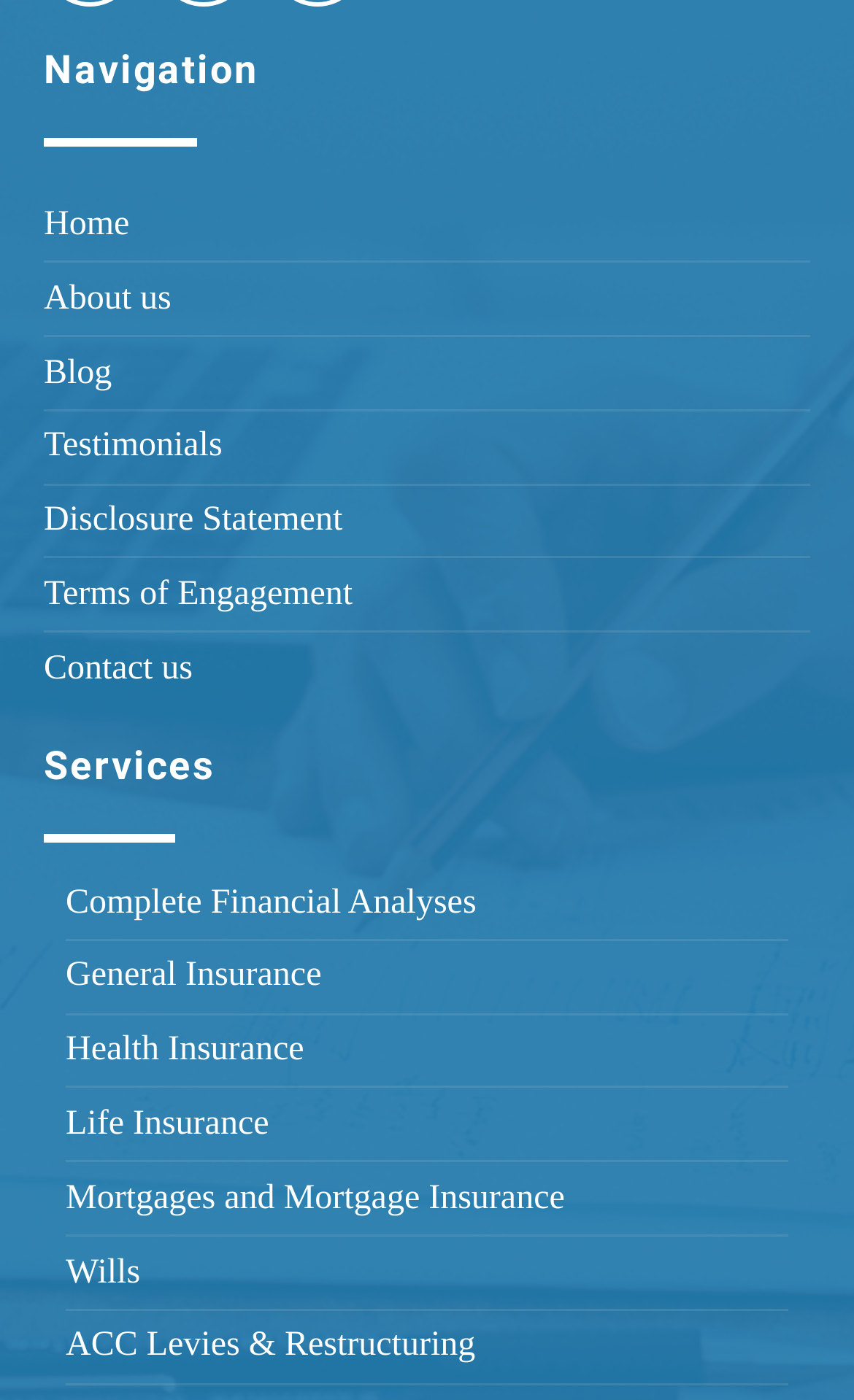Determine the bounding box coordinates for the area that needs to be clicked to fulfill this task: "view testimonials". The coordinates must be given as four float numbers between 0 and 1, i.e., [left, top, right, bottom].

[0.051, 0.298, 0.949, 0.343]